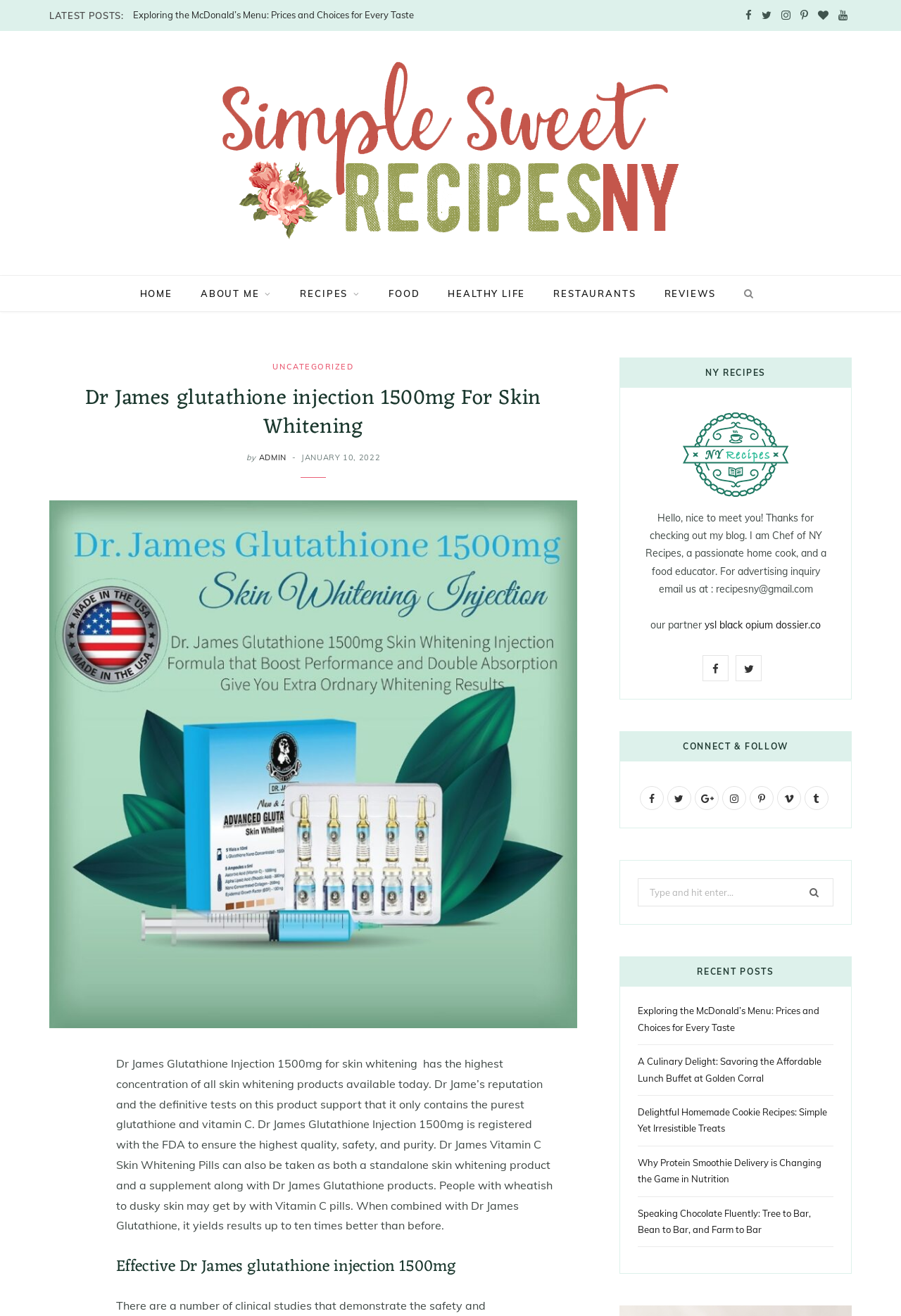Generate an in-depth caption that captures all aspects of the webpage.

This webpage is about Dr. James Glutathione Injection 1500mg for skin whitening, with a focus on its high concentration and effectiveness. At the top, there is a header section with links to "HOME", "ABOUT ME", "RECIPES", "FOOD", "HEALTHY LIFE", "RESTAURANTS", and "REVIEWS". Below this, there is a section with social media links, including Facebook, Twitter, Instagram, Pinterest, and YouTube.

The main content of the page is divided into two columns. On the left, there is a section with a heading "Dr James glutathione injection 1500mg For Skin Whitening" and a brief description of the product. Below this, there is a section with a heading "SHARE" and social media links. Further down, there is a section with a heading "Effective Dr James glutathione injection 1500mg" and a longer description of the product's benefits.

On the right, there is a section with a heading "NY RECIPES" and an image of a chef. Below this, there is a section with a heading "CONNECT & FOLLOW" and social media links. Further down, there is a search box and a button to search for recipes. Below this, there is a section with a heading "RECENT POSTS" and links to several recipe articles, including "Exploring the McDonald’s Menu", "A Culinary Delight: Savoring the Affordable Lunch Buffet at Golden Corral", and "Delightful Homemade Cookie Recipes".

At the bottom of the page, there is a section with a heading "LATEST POSTS" and links to several recipe articles, including "A Culinary Delight: Savoring the Affordable Lunch Buffet at Golden Corral". There are also social media links and a link to "RecipesNY".